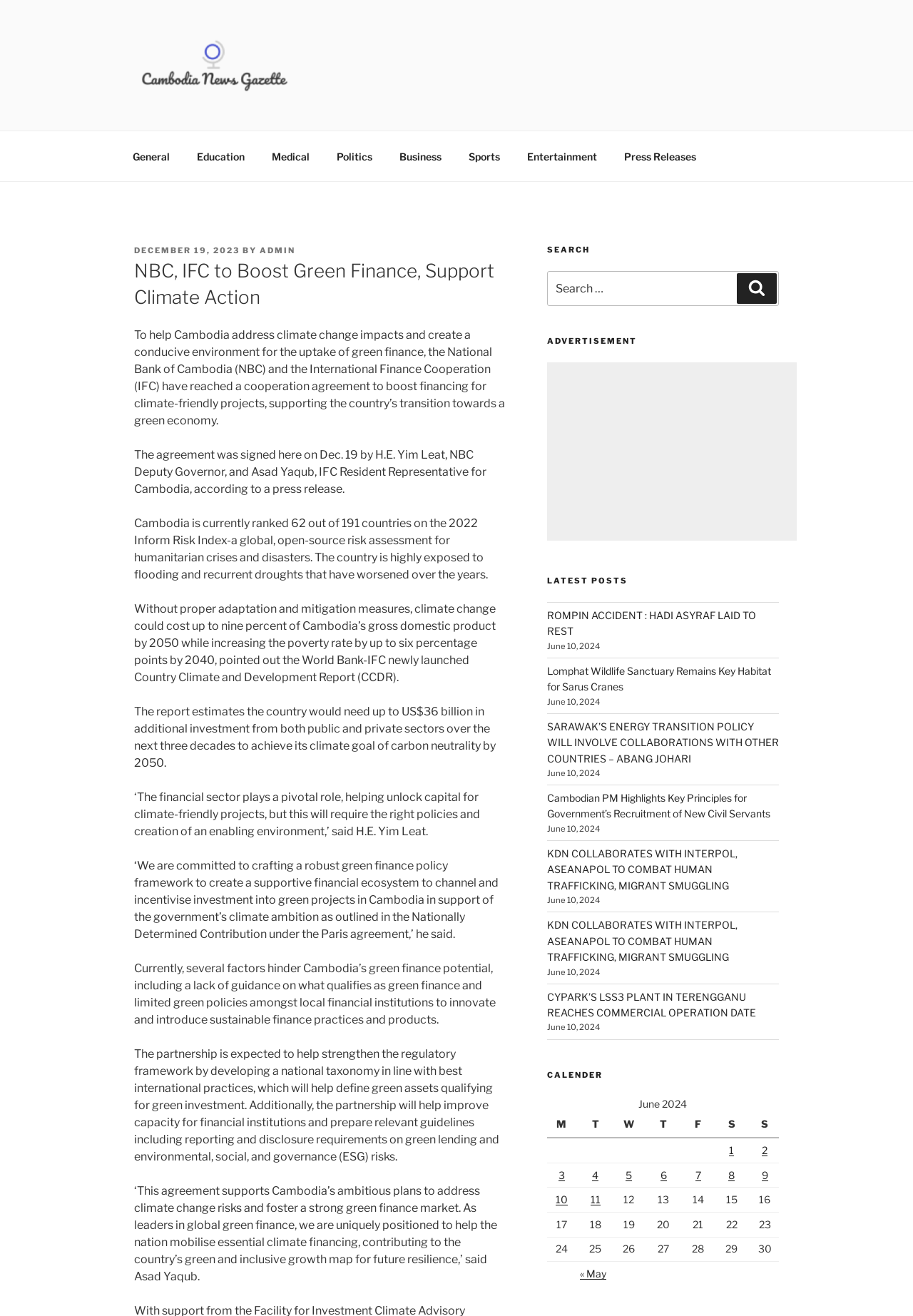Determine the bounding box coordinates for the area that should be clicked to carry out the following instruction: "View calendar for June 2024".

[0.599, 0.833, 0.853, 0.959]